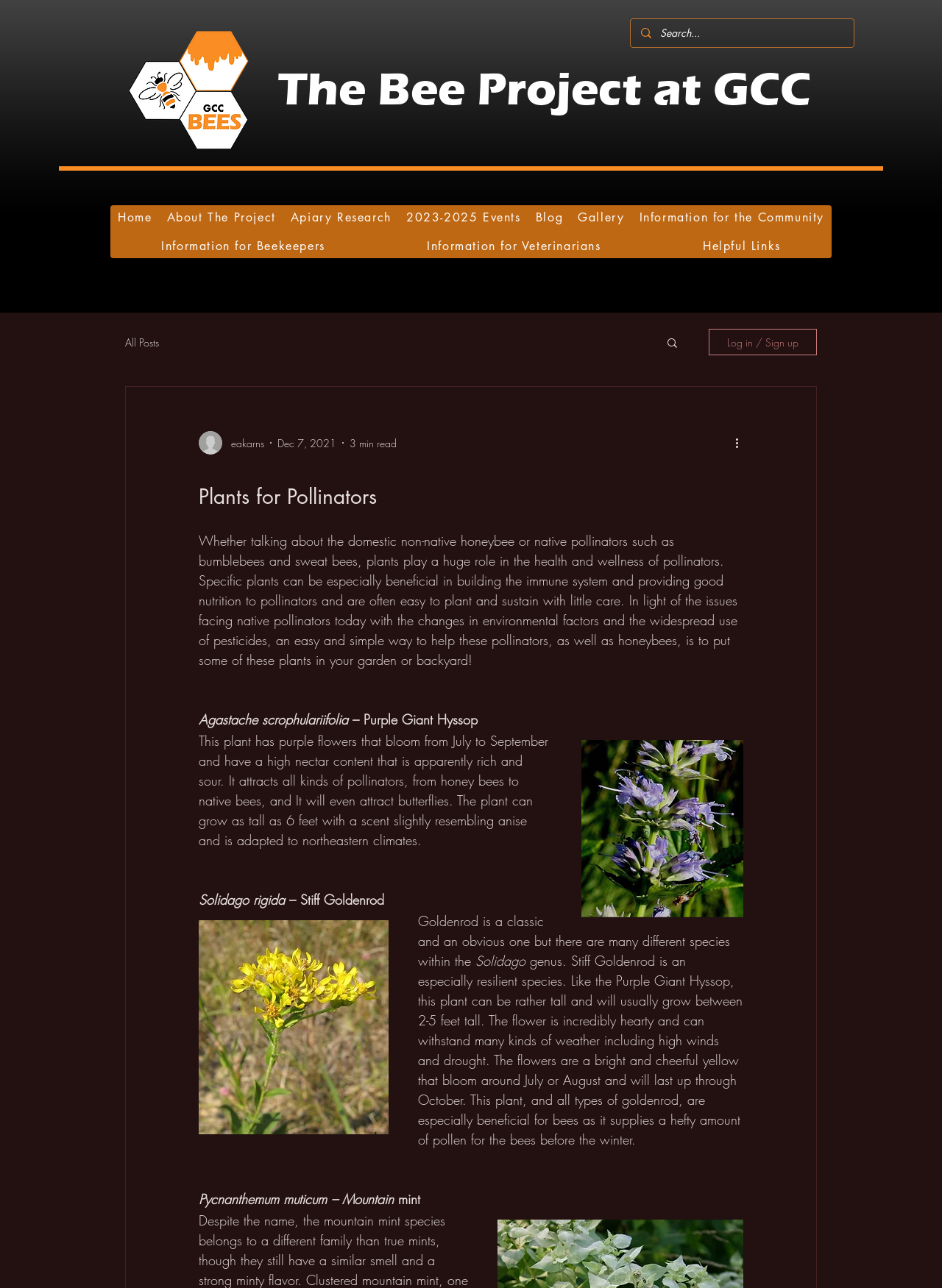Provide the bounding box coordinates of the area you need to click to execute the following instruction: "Log in or sign up".

[0.752, 0.255, 0.867, 0.276]